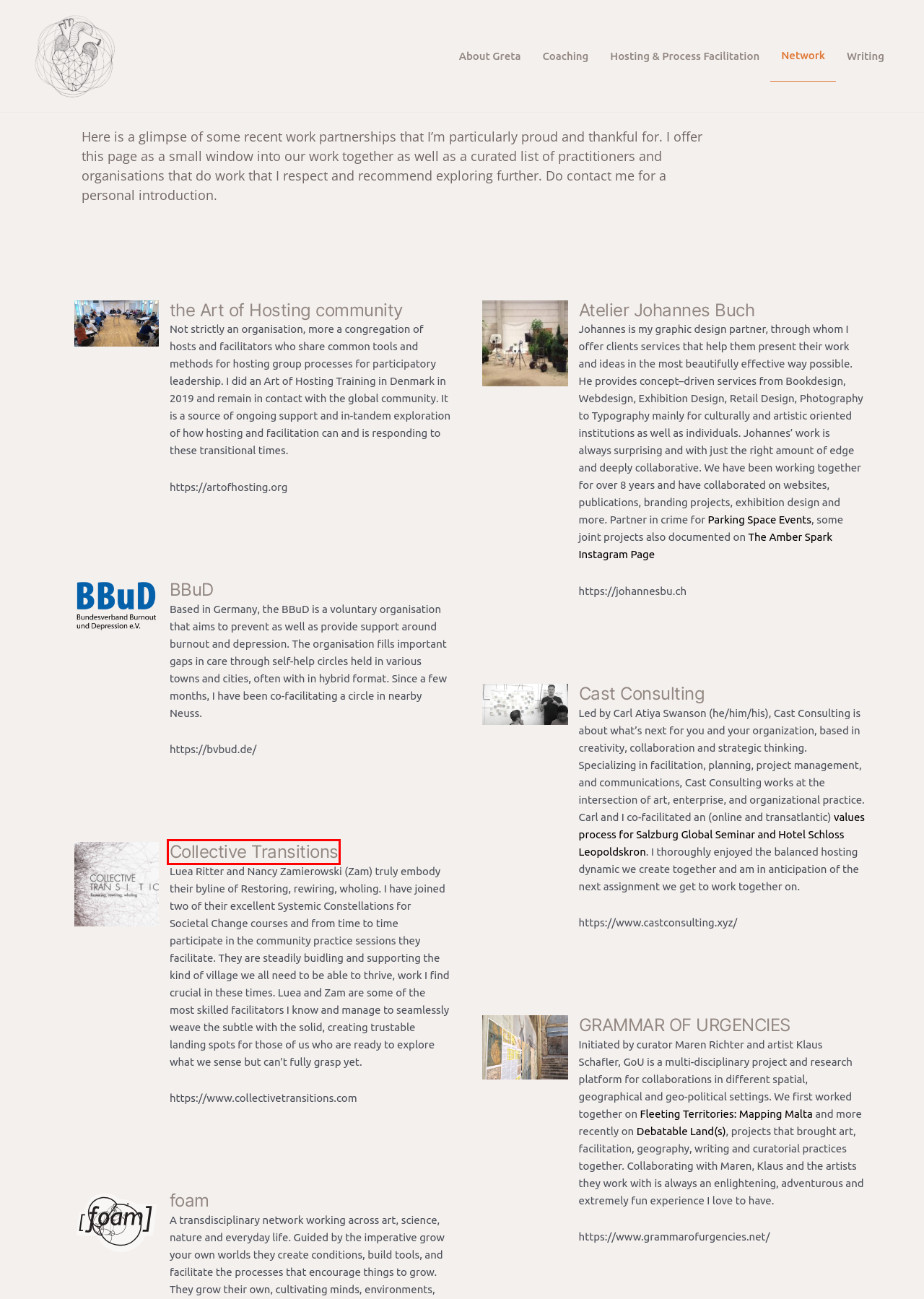Analyze the screenshot of a webpage with a red bounding box and select the webpage description that most accurately describes the new page resulting from clicking the element inside the red box. Here are the candidates:
A. Grow your own worlds
        
        
            | FoAM
B. Mapping Malta | Grammar of Urgencies
C. About Greta Muscat Azzopardi – Greta Muscat Azzopardi
D. Home - Bundesverband Burnout und Depression e.V.
E. Parking Space Events – Greta Muscat Azzopardi
F. Collective Transitions
G. Coaching – Greta Muscat Azzopardi
H. Johannes Buch – Graphic Design / Atelier

F